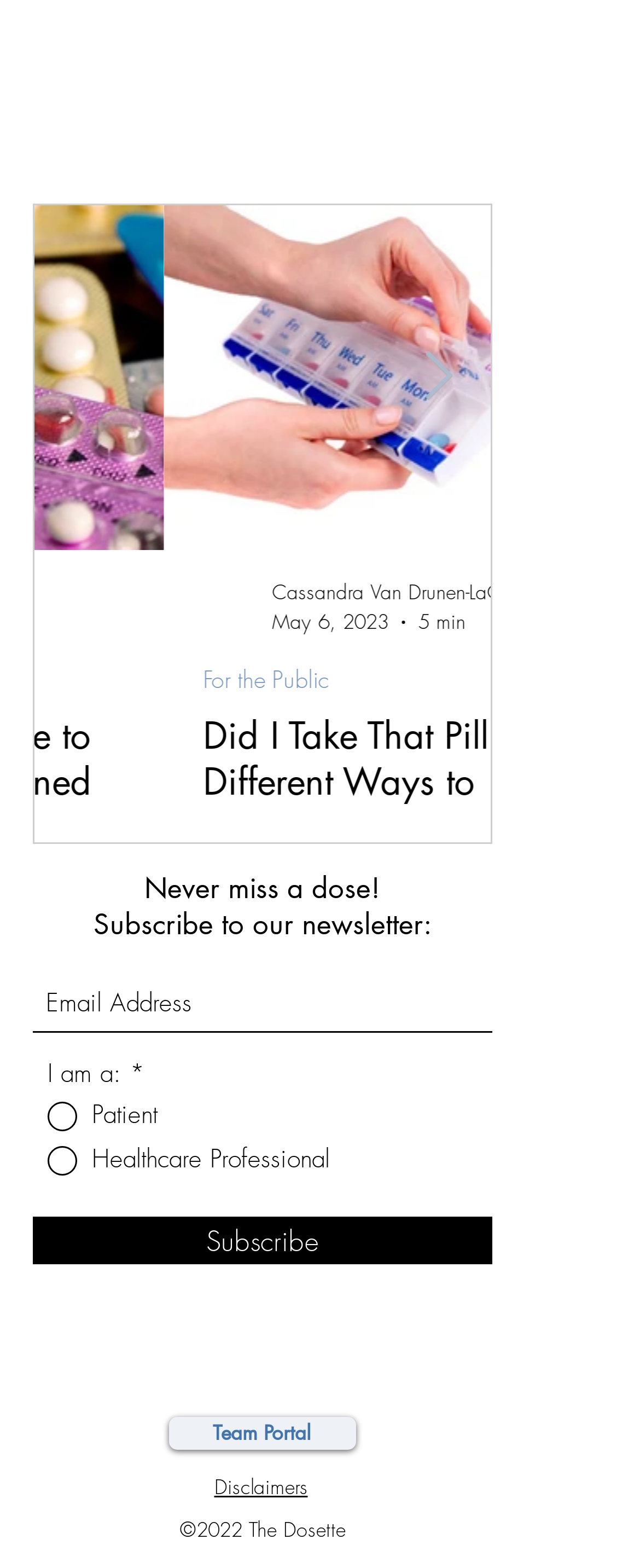Find the bounding box coordinates of the area to click in order to follow the instruction: "Contact the website".

None